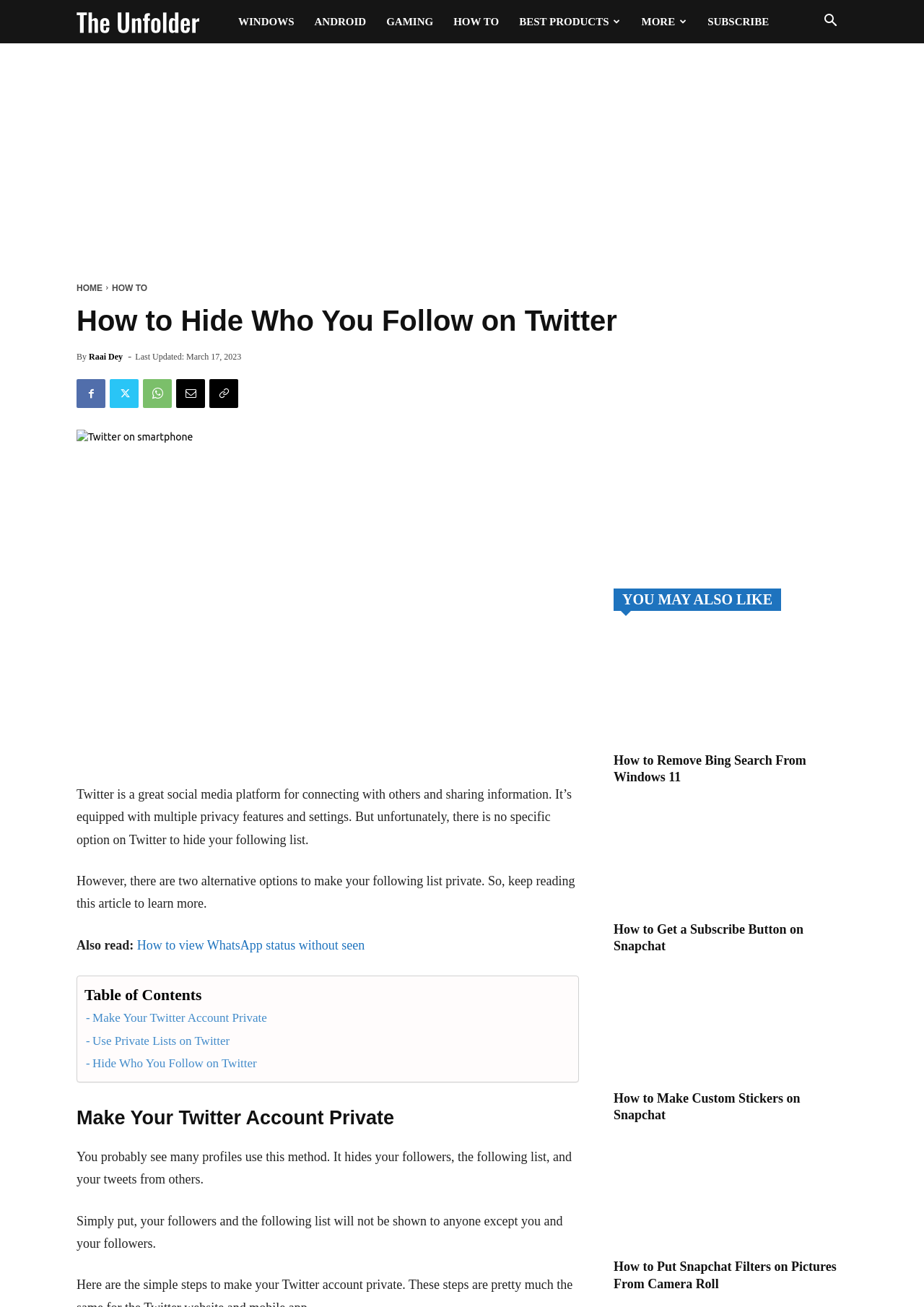Please find the bounding box coordinates of the element's region to be clicked to carry out this instruction: "Search for something".

[0.88, 0.013, 0.917, 0.022]